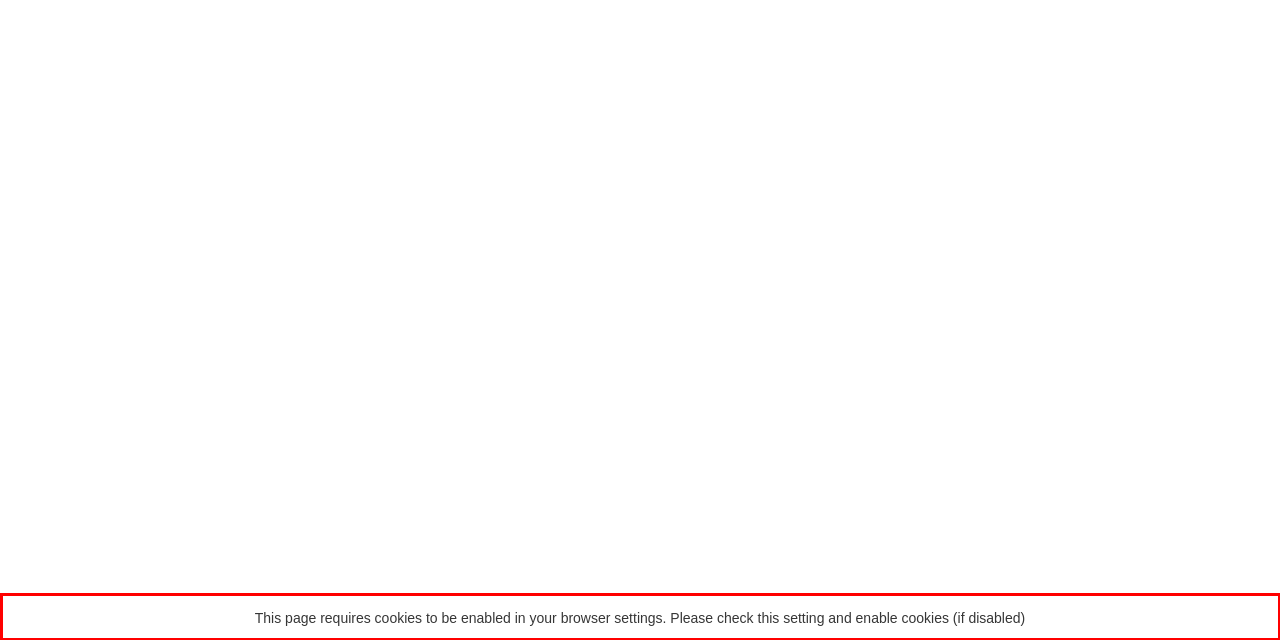Review the screenshot of the webpage and recognize the text inside the red rectangle bounding box. Provide the extracted text content.

This page requires cookies to be enabled in your browser settings. Please check this setting and enable cookies (if disabled)